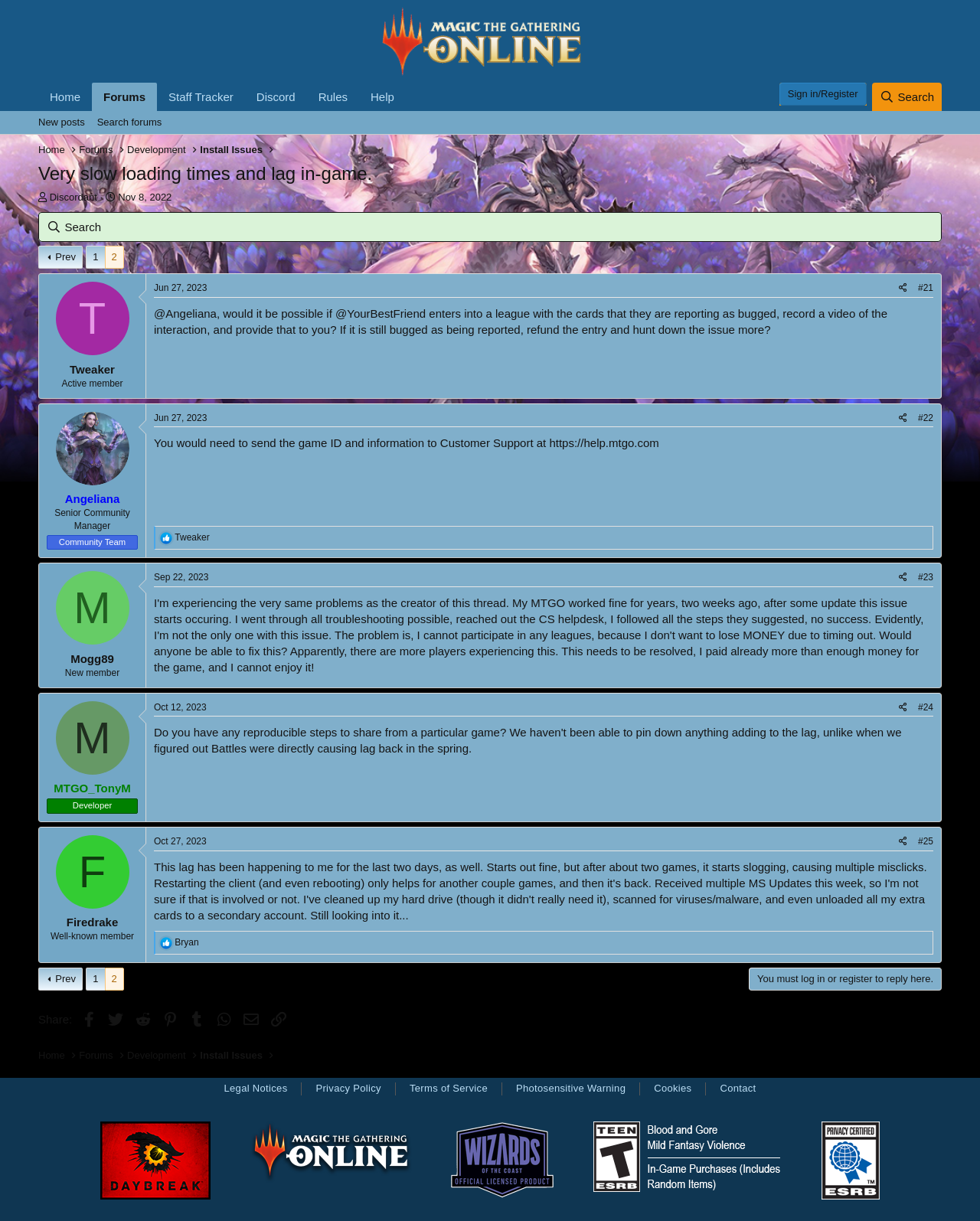What is the name of the developer who posted in this thread?
Answer the question with just one word or phrase using the image.

MTGO_TonyM